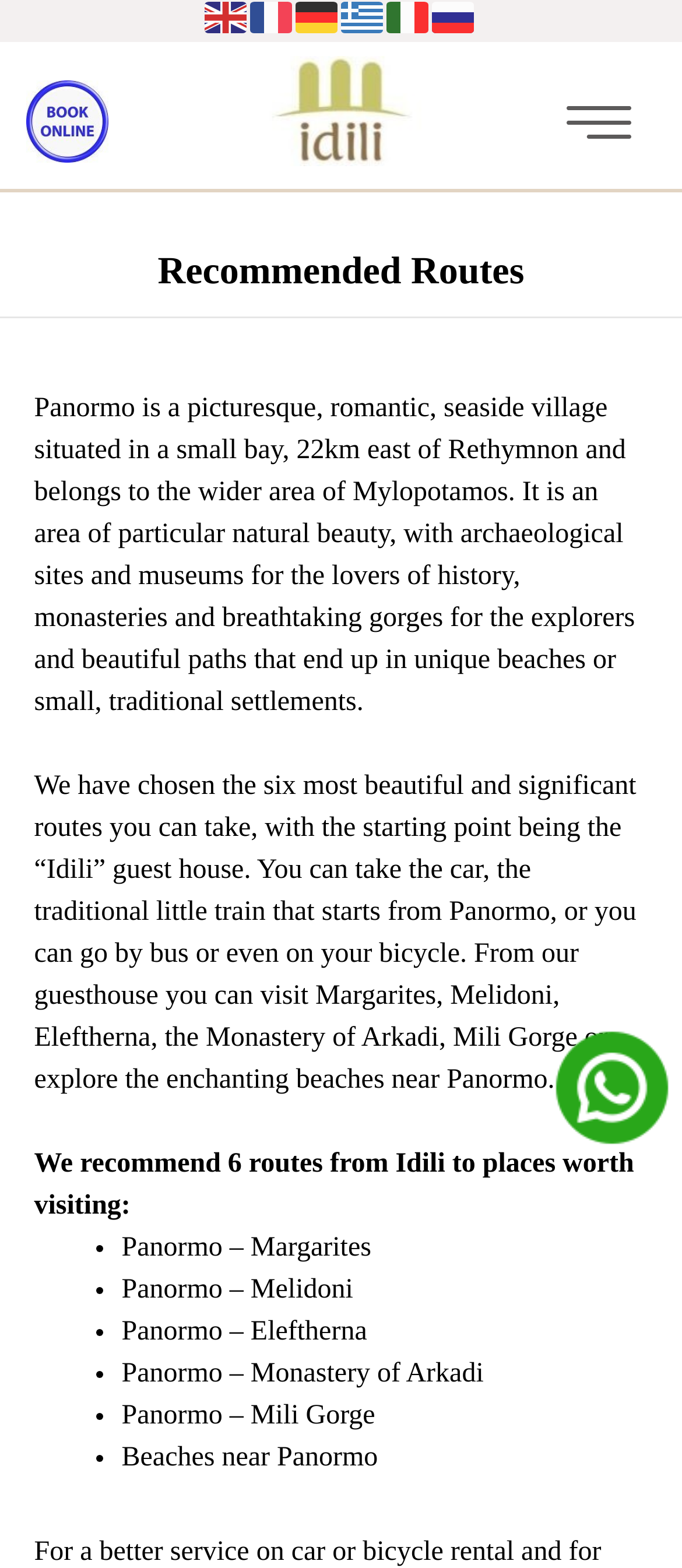How many routes are recommended from Idili?
Answer the question with a single word or phrase, referring to the image.

6